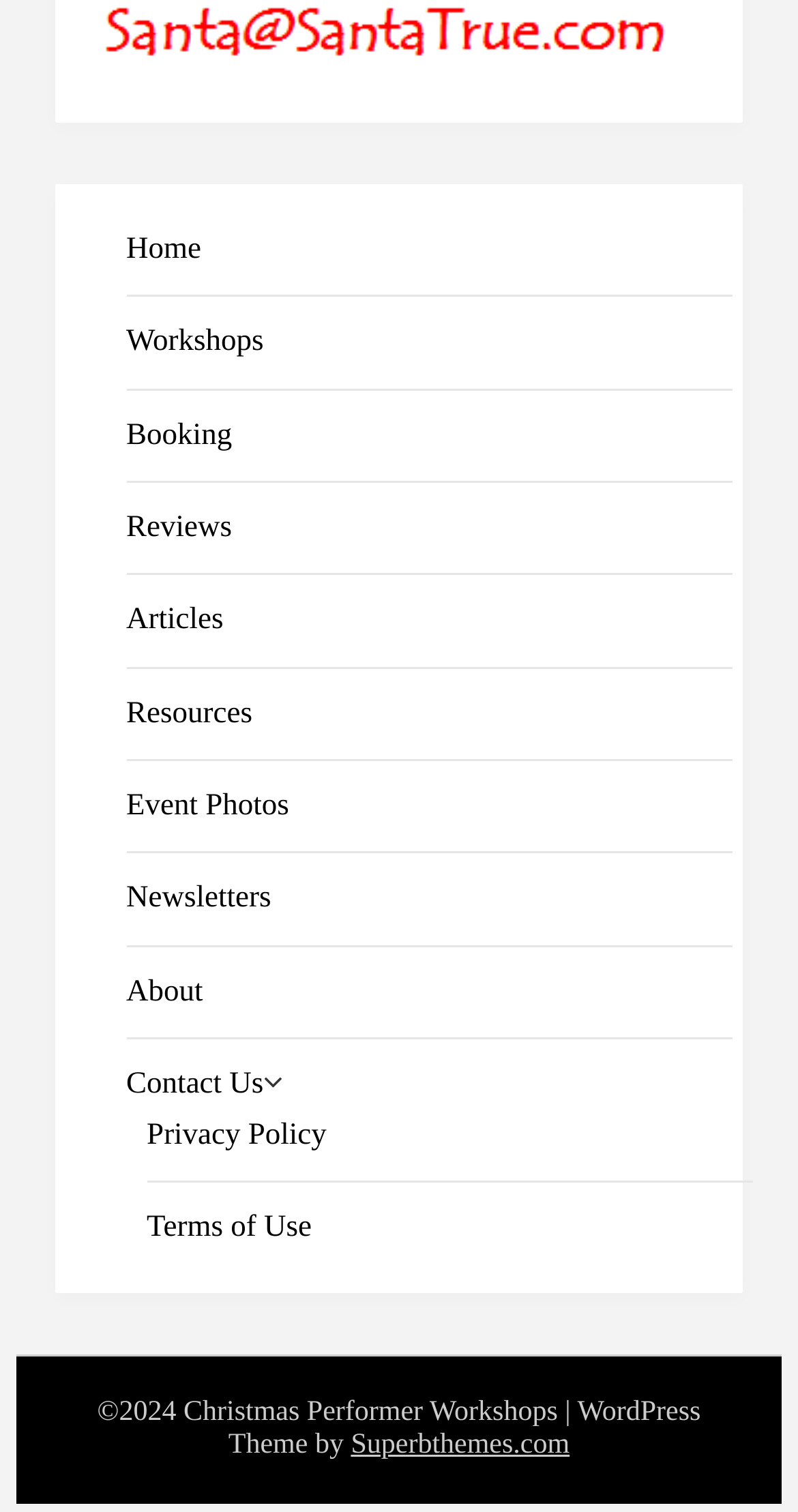Show the bounding box coordinates for the HTML element described as: "Terms of Use".

[0.184, 0.801, 0.391, 0.823]